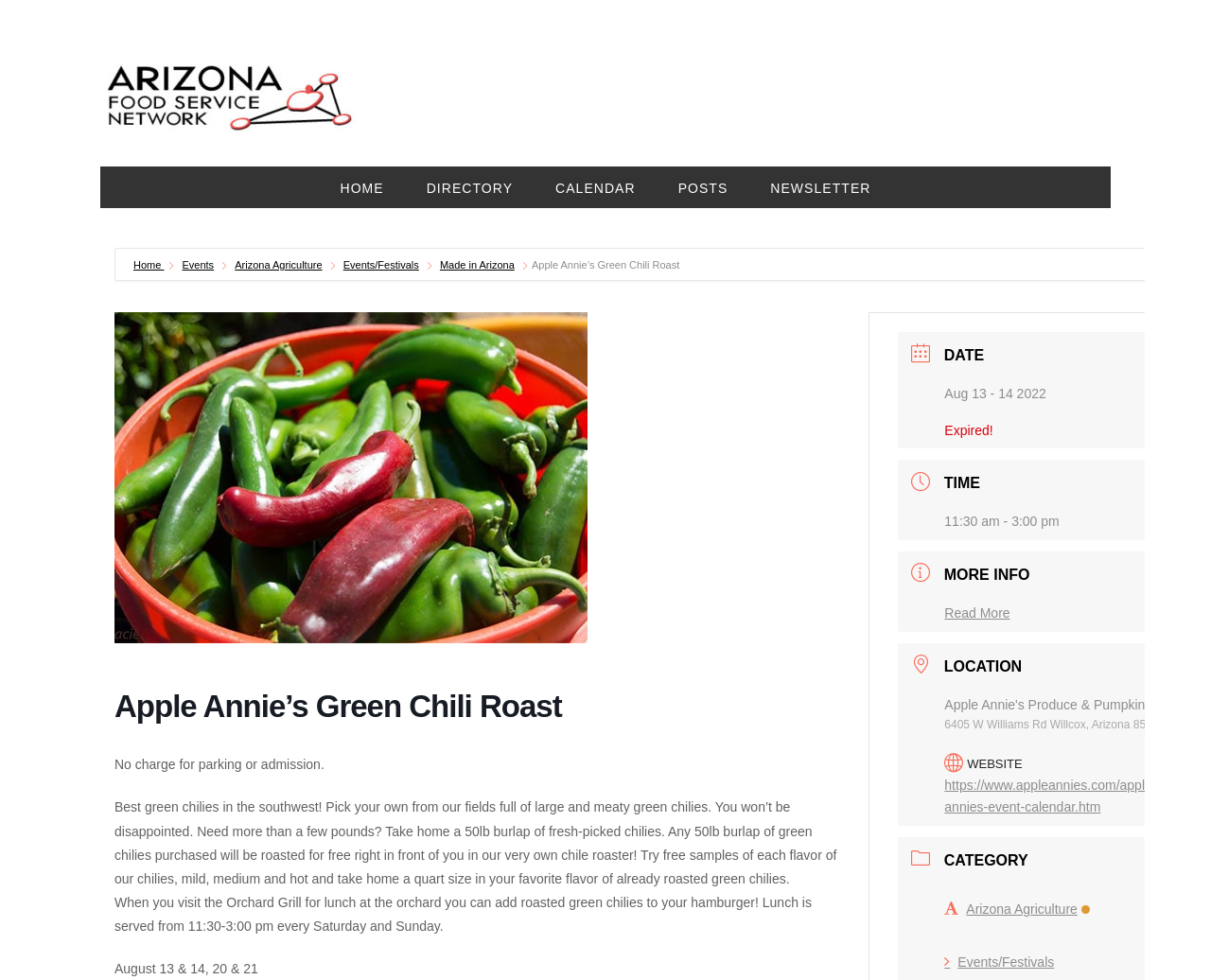Please determine the bounding box coordinates of the element's region to click for the following instruction: "Check the event date".

[0.78, 0.394, 0.864, 0.409]